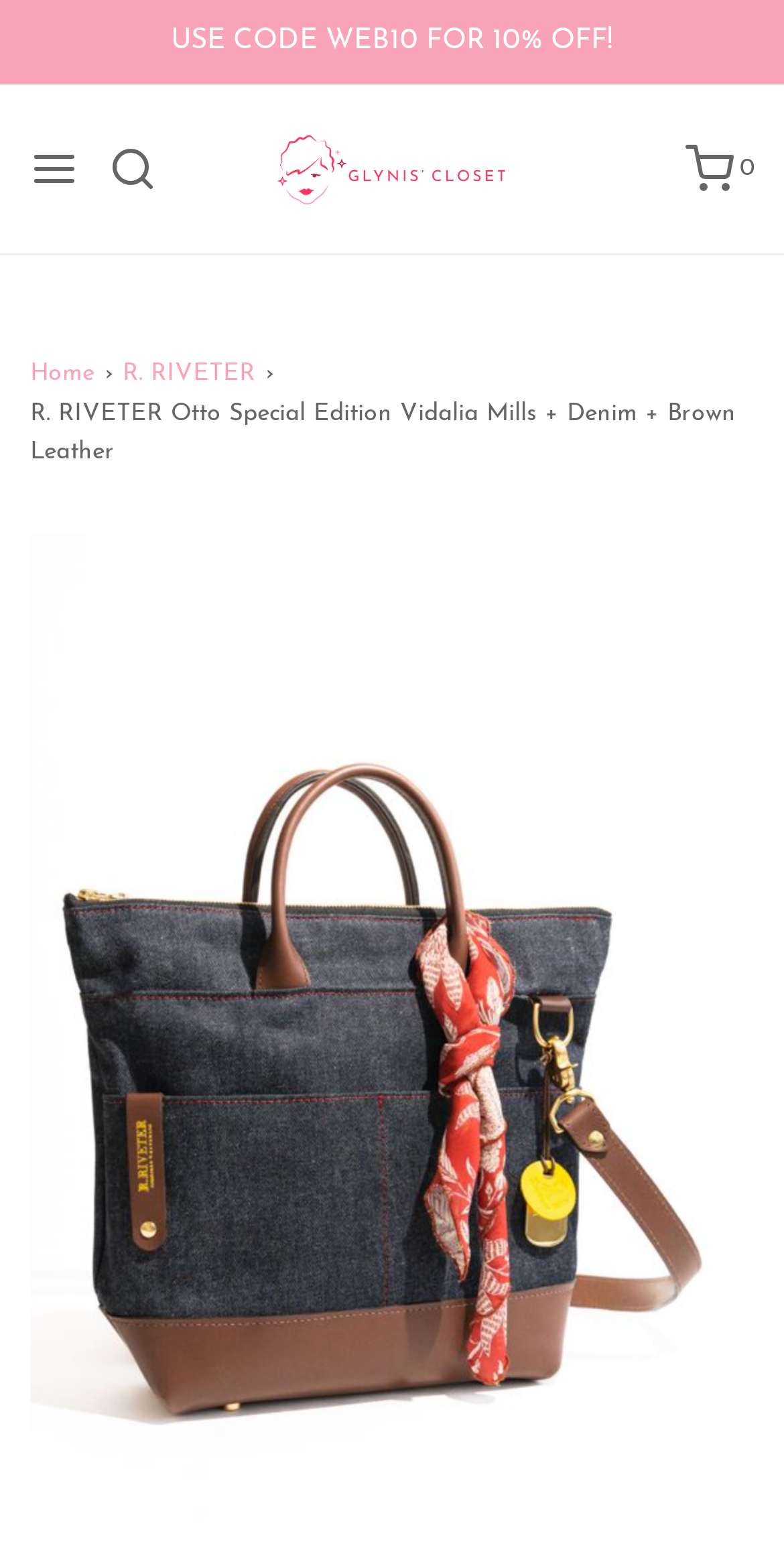Describe the webpage in detail, including text, images, and layout.

The webpage appears to be an e-commerce product page for R. Riveter's Otto Special Edition Vidalia Mills + Denim + Brown Leather product. At the top of the page, there is a promotional message "USE CODE WEB10 FOR 10% OFF!" in a prominent position. 

To the left of the promotional message, there are two buttons: "Open navigation" and "Open search bar", each accompanied by a small icon. 

On the right side of the top section, there is a link to "Glynis' Closet" with an associated image. Next to it, there is a link with a "0" label, accompanied by a small icon.

Below the top section, there is a navigation bar with breadcrumbs, showing the path "Home" > "R. RIVETER". The product name "R. RIVETER Otto Special Edition Vidalia Mills + Denim + Brown Leather" is displayed prominently in this section.

The overall layout of the page suggests a focus on showcasing the product, with clear navigation and calls to action.